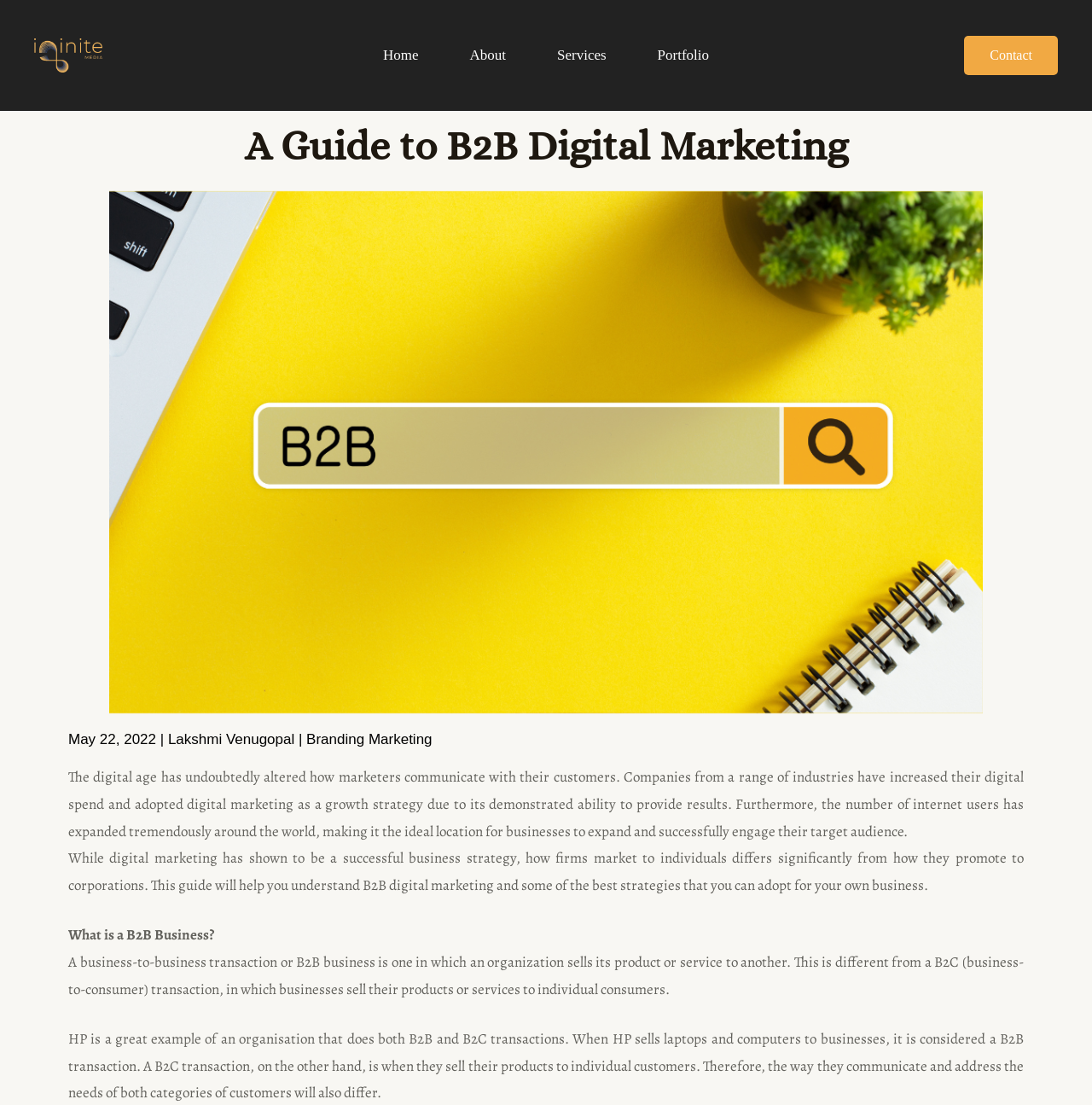What is an example of a company that does both B2B and B2C transactions?
Give a single word or phrase as your answer by examining the image.

HP